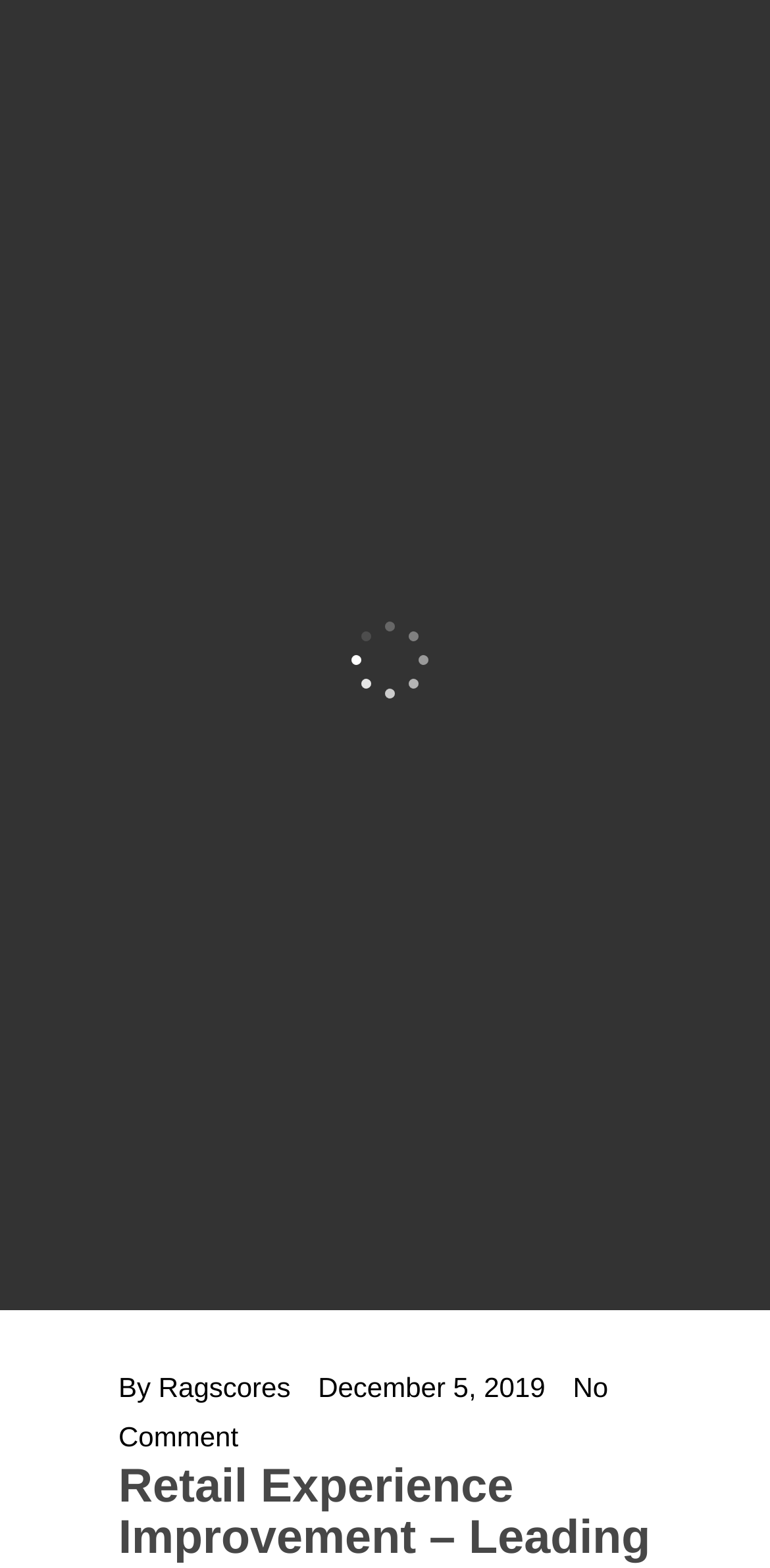What is the name of the company?
Please give a detailed and thorough answer to the question, covering all relevant points.

I found the company name by looking at the link element with the text 'Service Solutions' which is located near the top of the webpage, and also has an associated image element with the same text.